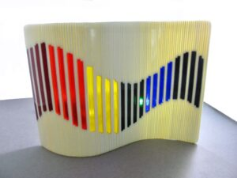What colors are featured in the artwork?
Refer to the image and provide a one-word or short phrase answer.

Reds, yellows, and blues